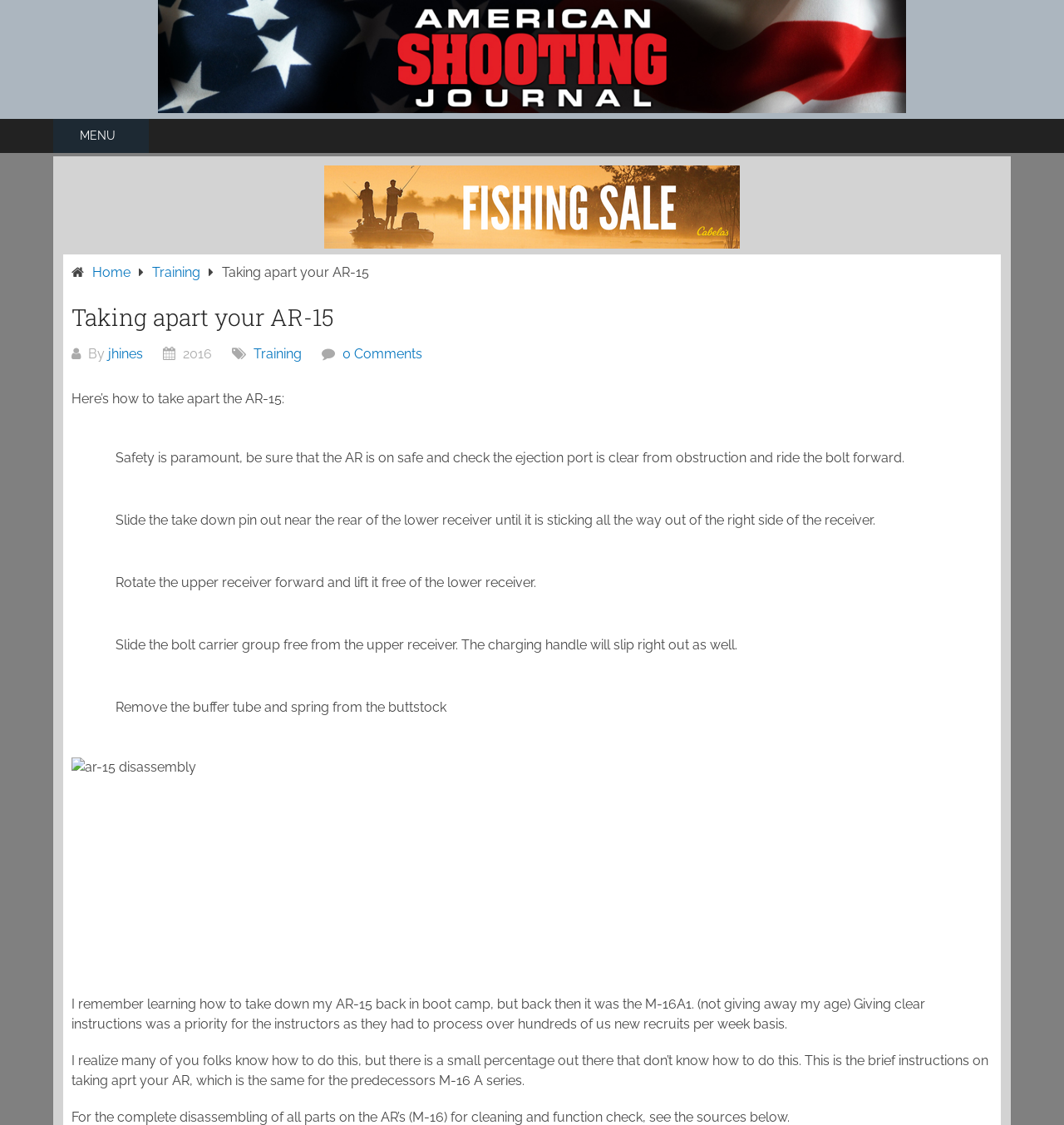Examine the screenshot and answer the question in as much detail as possible: What is the purpose of the webpage?

The purpose of the webpage is to provide a brief guide on how to take apart the AR-15, which is the same process for the predecessors M-16 A series, for those who are new to it.